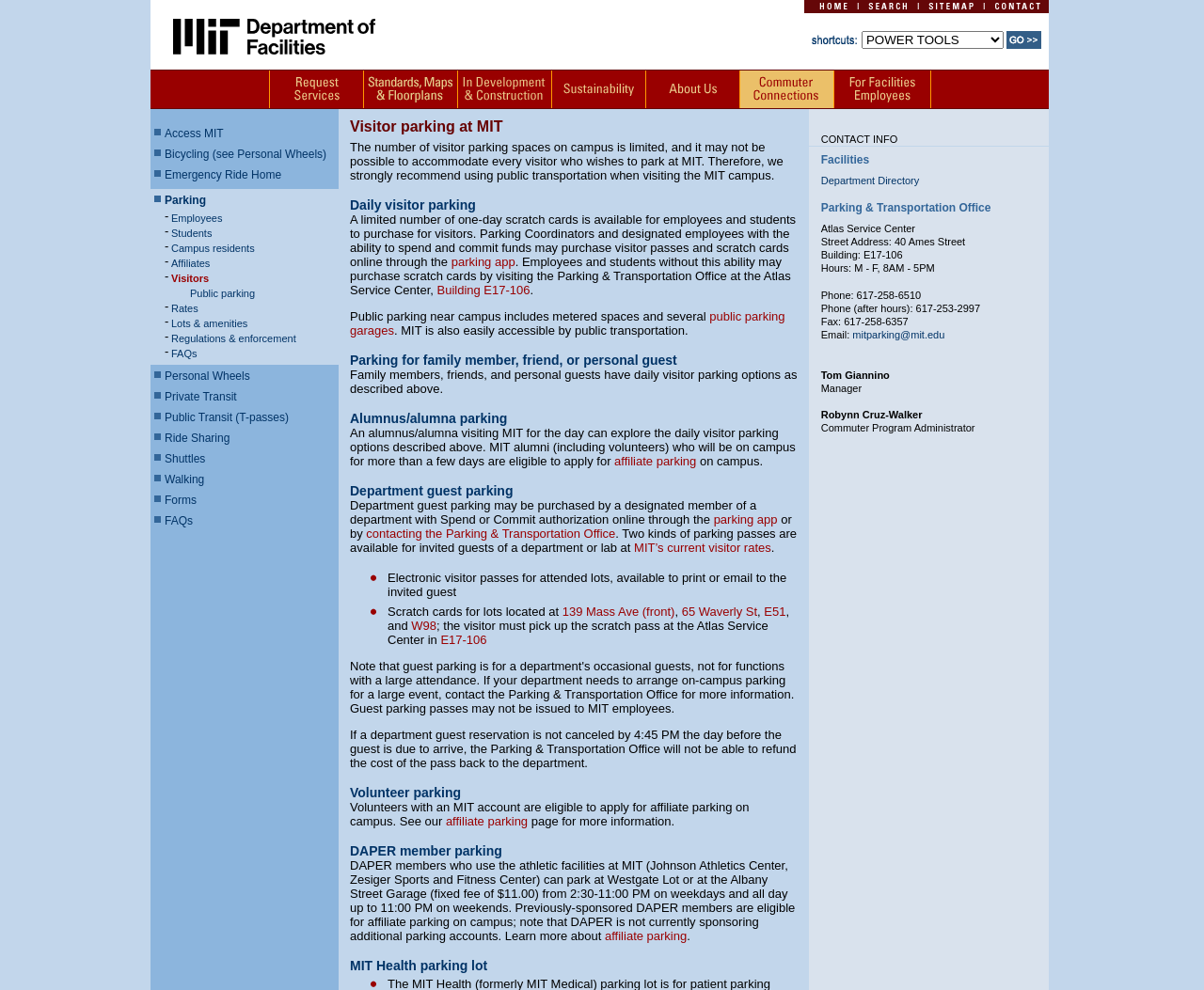What is the 'Commuting Options' link related to?
Answer the question with a thorough and detailed explanation.

The 'Commuting Options' link is likely related to transportation options available to students, faculty, and staff, such as parking, public transportation, or alternative modes of transportation.